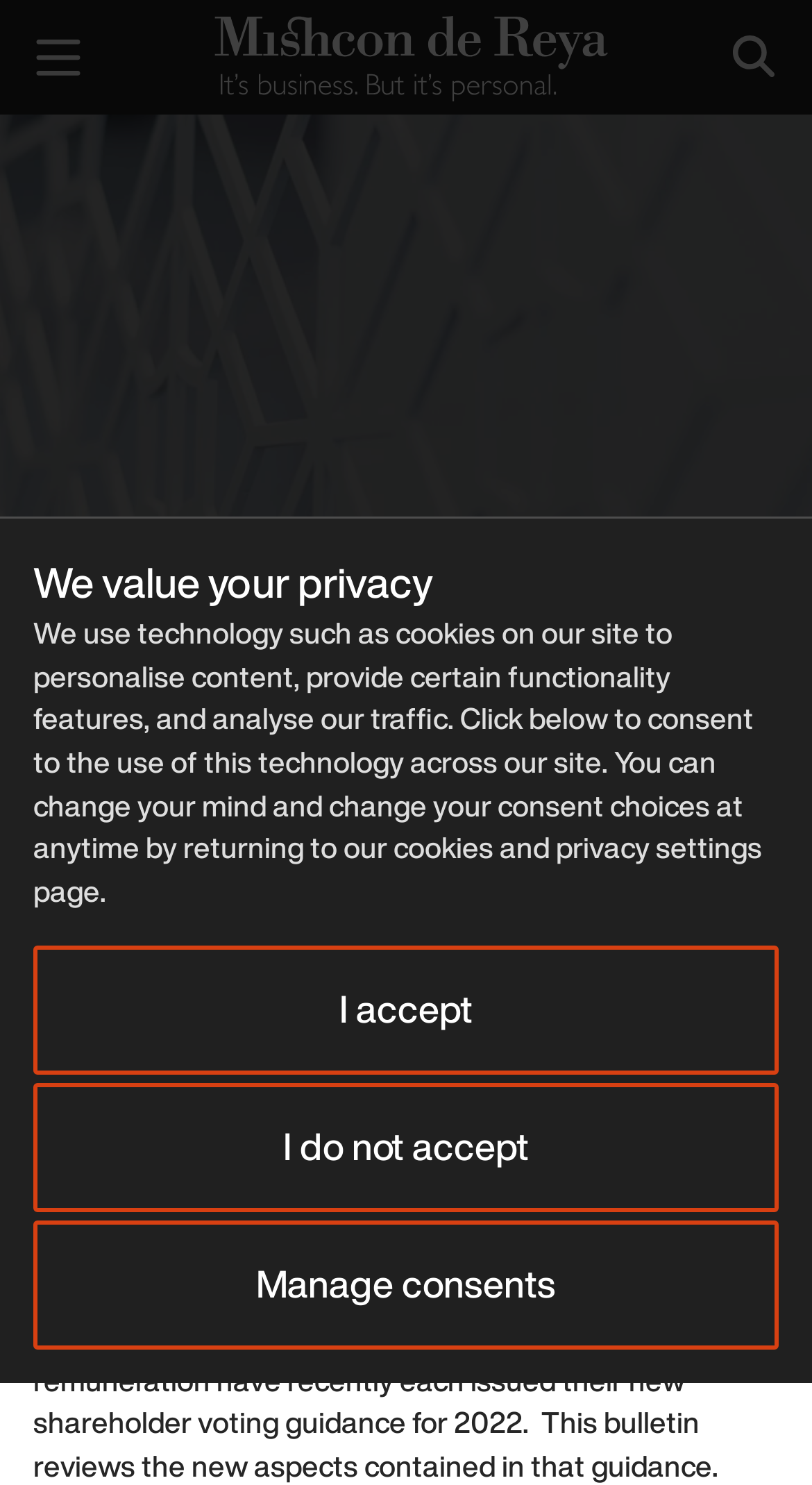Respond with a single word or phrase to the following question: What is the name of the law firm?

Mishcon de Reya